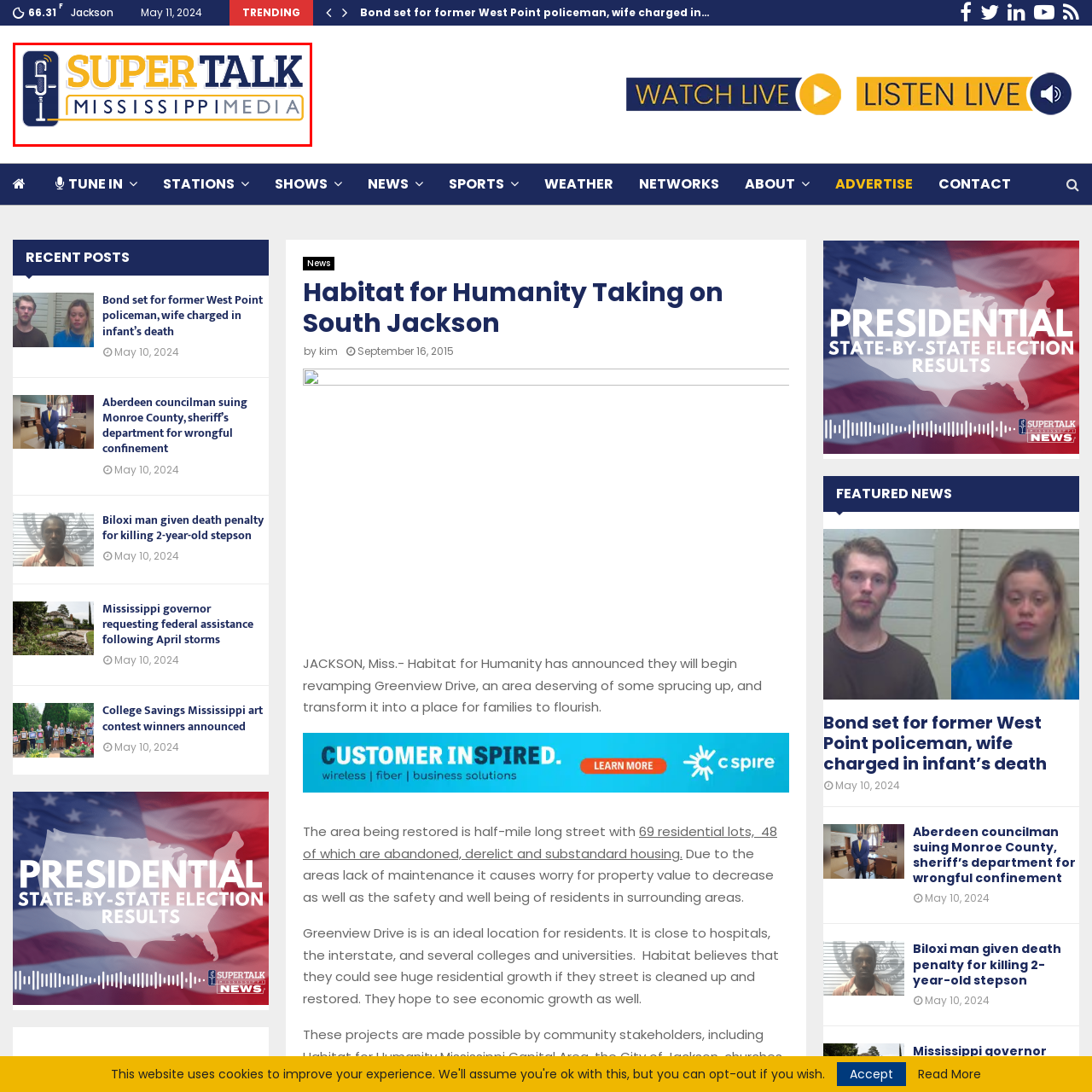Inspect the image within the red box and provide a detailed and thorough answer to the following question: What does the microphone icon represent?

The stylized microphone icon in the logo is designed to represent a radio or media broadcast environment, which reflects the platform's commitment to providing news and entertainment to listeners in Mississippi.